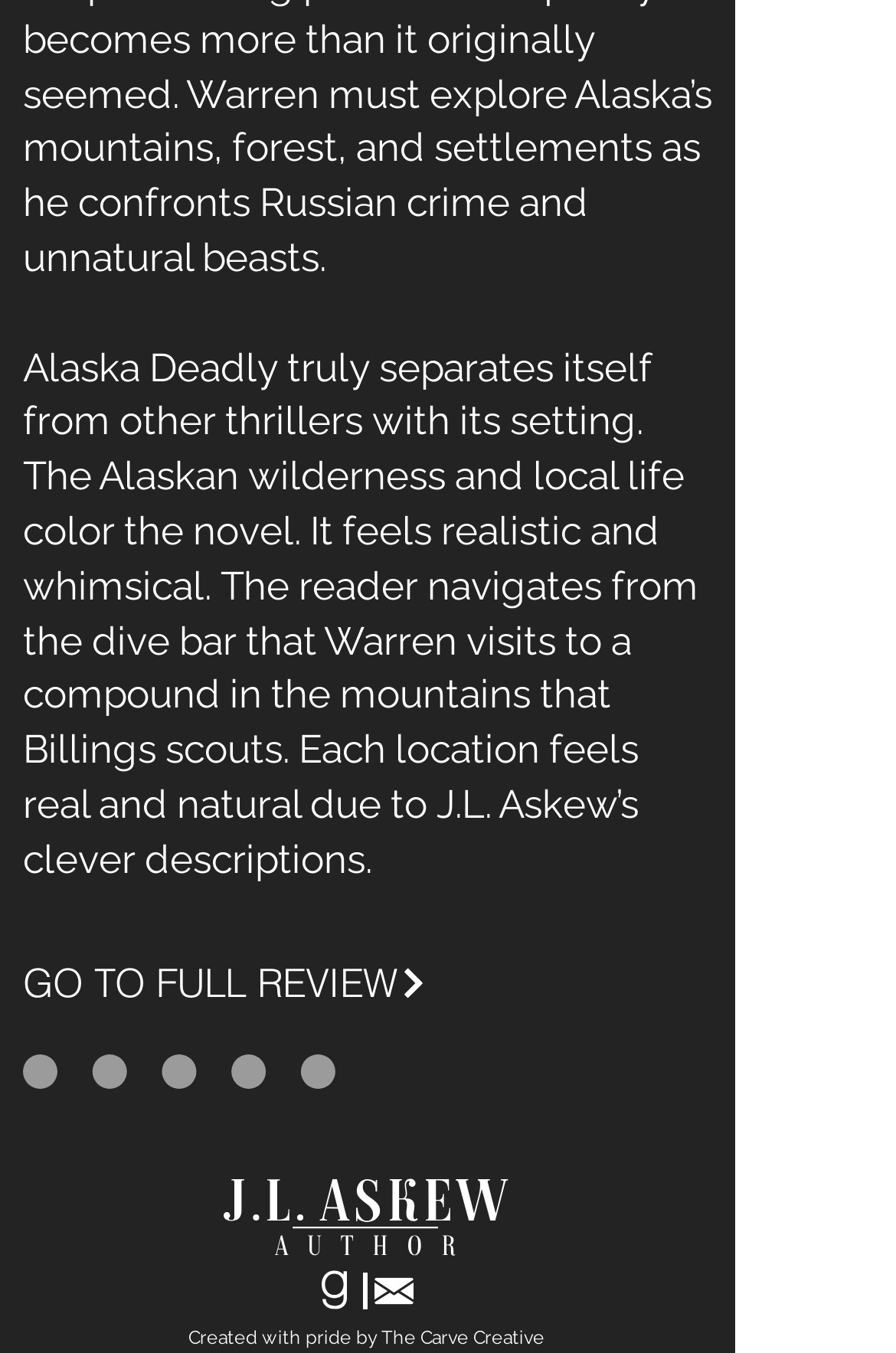Identify the bounding box of the UI element that matches this description: "GO TO FULL REVIEW".

[0.026, 0.69, 0.538, 0.761]